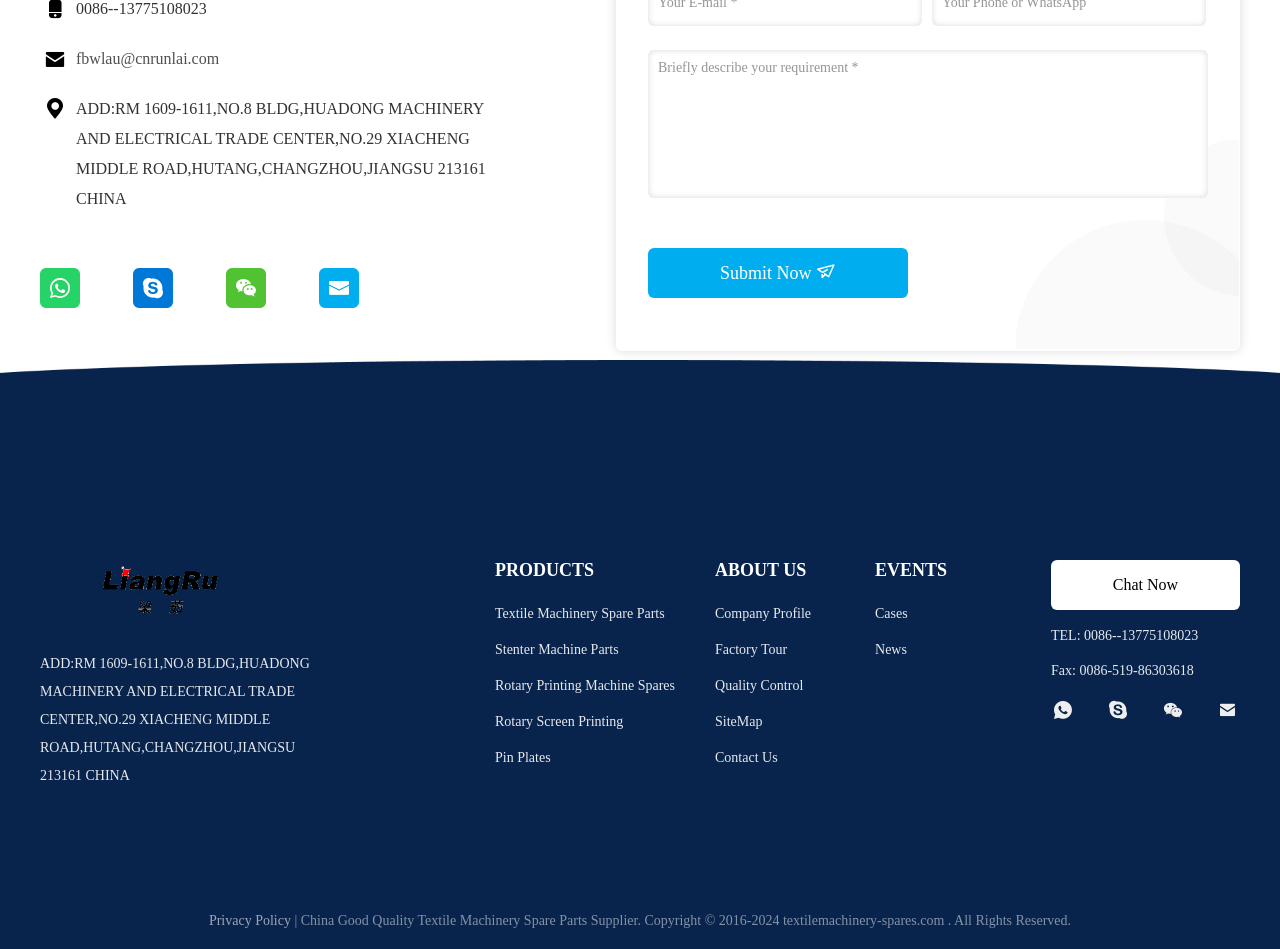Identify the bounding box coordinates of the area that should be clicked in order to complete the given instruction: "Expand 'Finding Aid & Administrative Information'". The bounding box coordinates should be four float numbers between 0 and 1, i.e., [left, top, right, bottom].

None